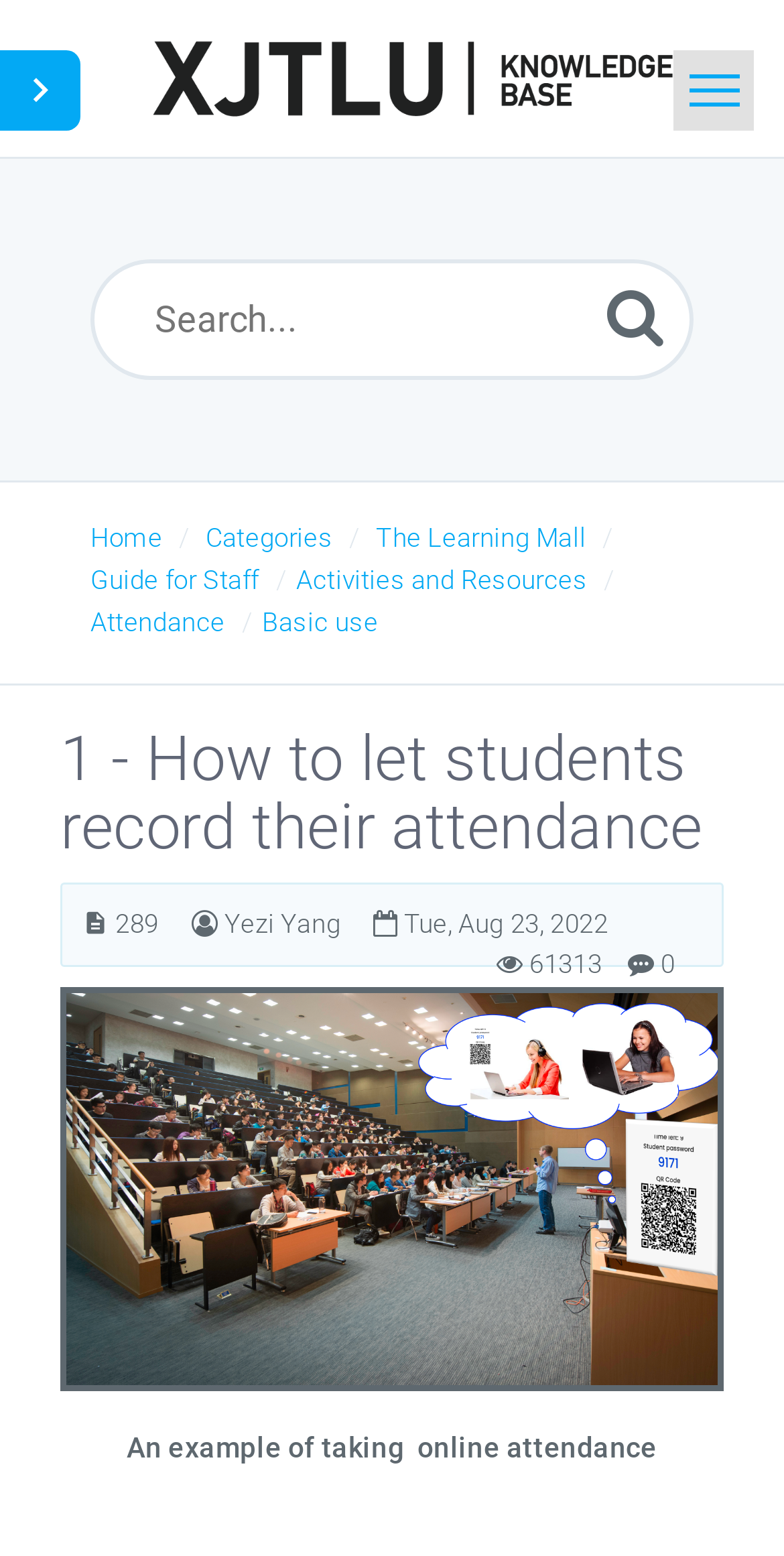Pinpoint the bounding box coordinates of the area that must be clicked to complete this instruction: "Click the 'Ask a Question' link".

[0.154, 0.225, 0.923, 0.289]